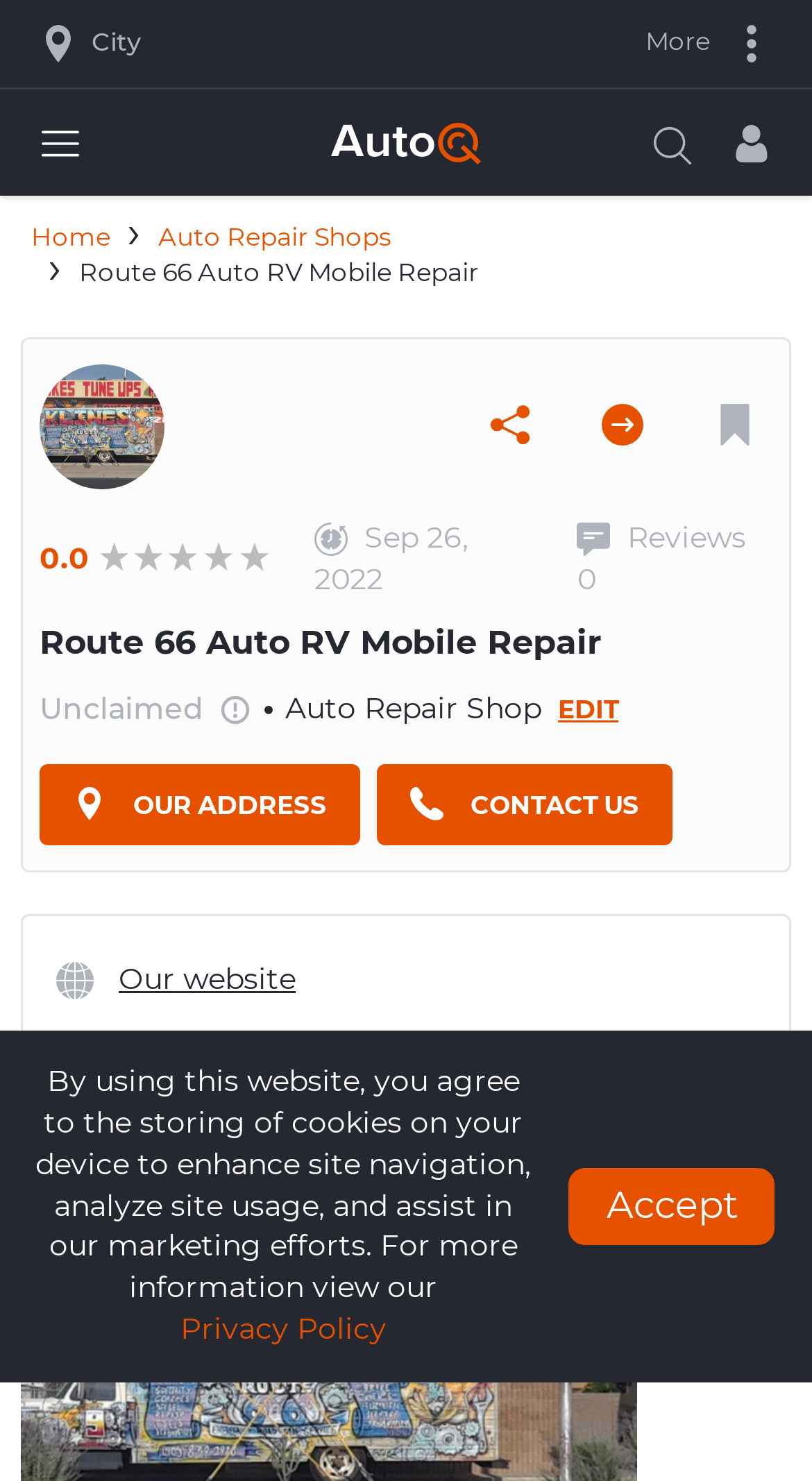Analyze the image and answer the question with as much detail as possible: 
What type of business is Route 66 Auto RV Mobile Repair?

I found the type of business by looking at the static text element on the webpage, which says 'Auto Repair Shop'.